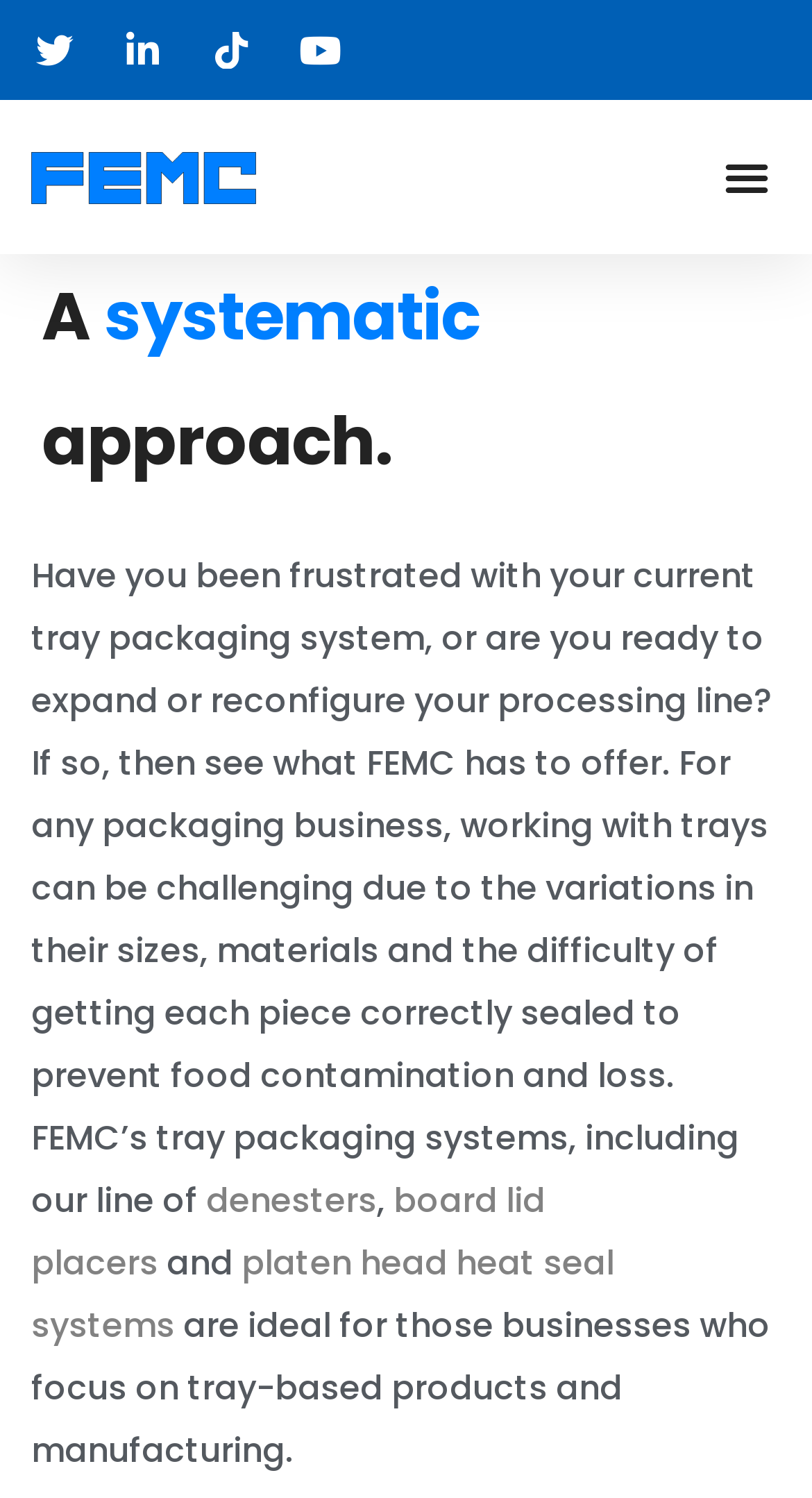Reply to the question below using a single word or brief phrase:
What is the function of a platen head heat seal system?

Sealing trays